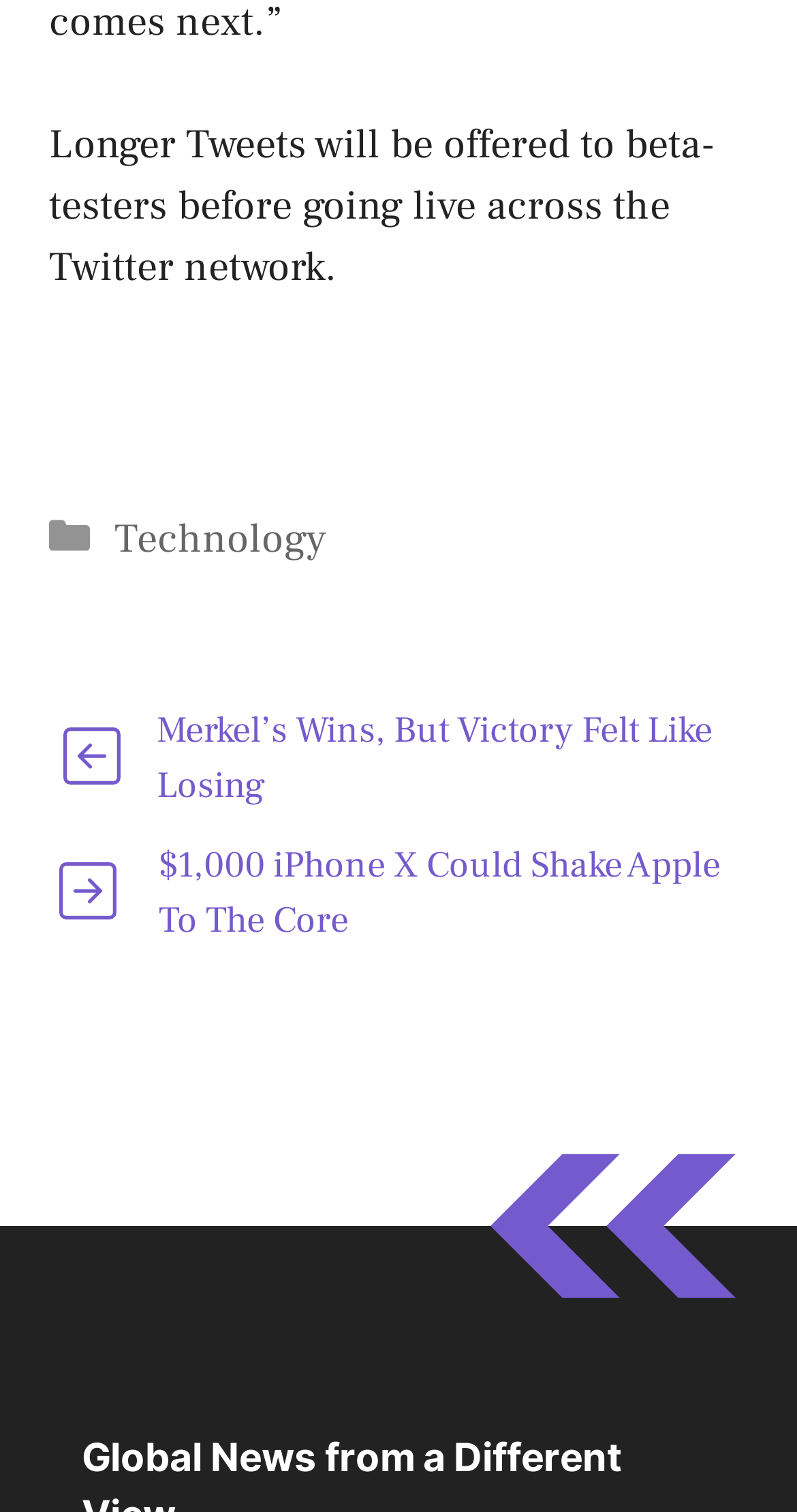What is the topic of the second article?
Refer to the image and give a detailed response to the question.

I looked at the link text of the second article, which is '$1,000 iPhone X Could Shake Apple To The Core', and determined that the topic is about iPhone X.